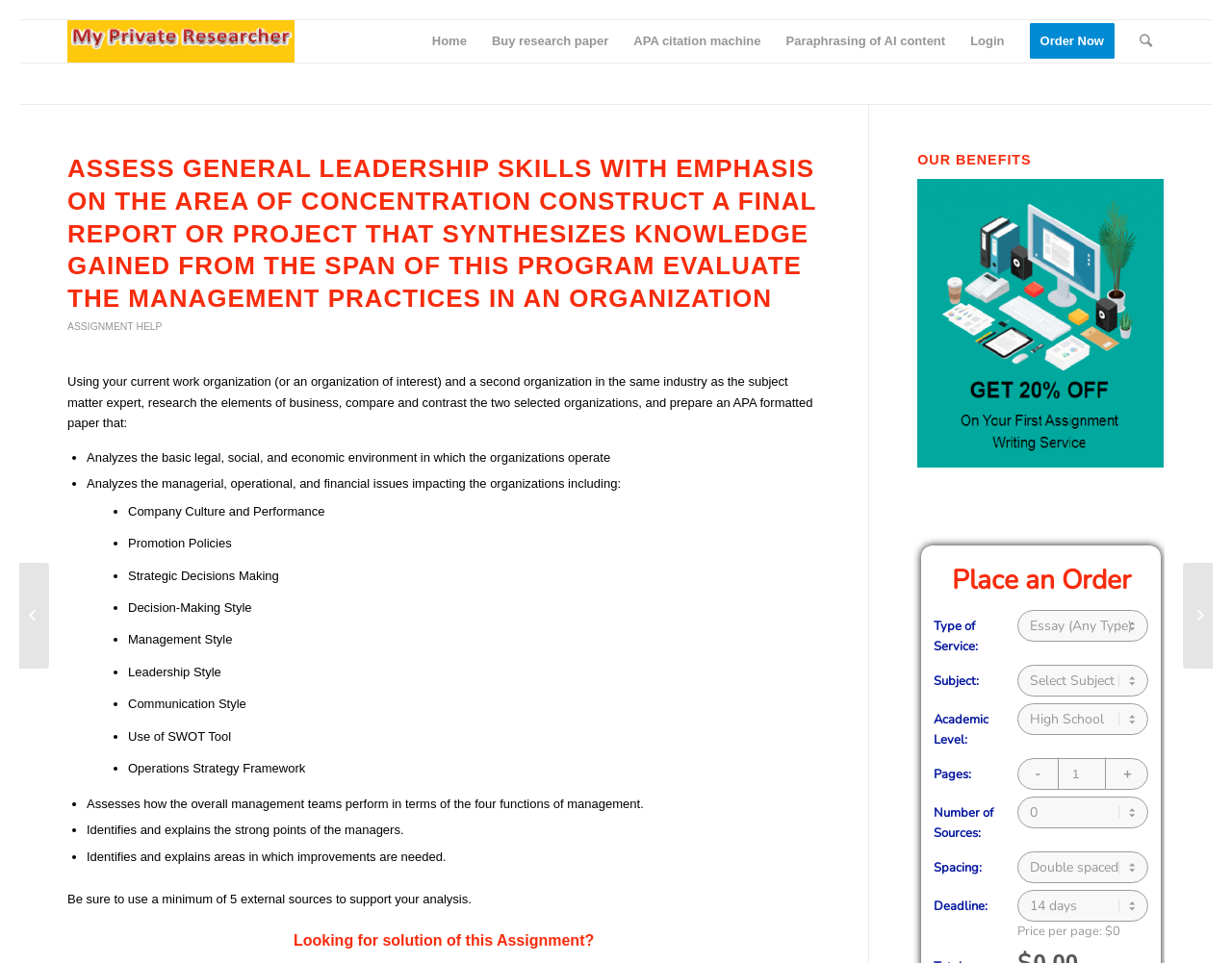Please give the bounding box coordinates of the area that should be clicked to fulfill the following instruction: "Click on the 'Assignment help' link". The coordinates should be in the format of four float numbers from 0 to 1, i.e., [left, top, right, bottom].

[0.055, 0.021, 0.239, 0.065]